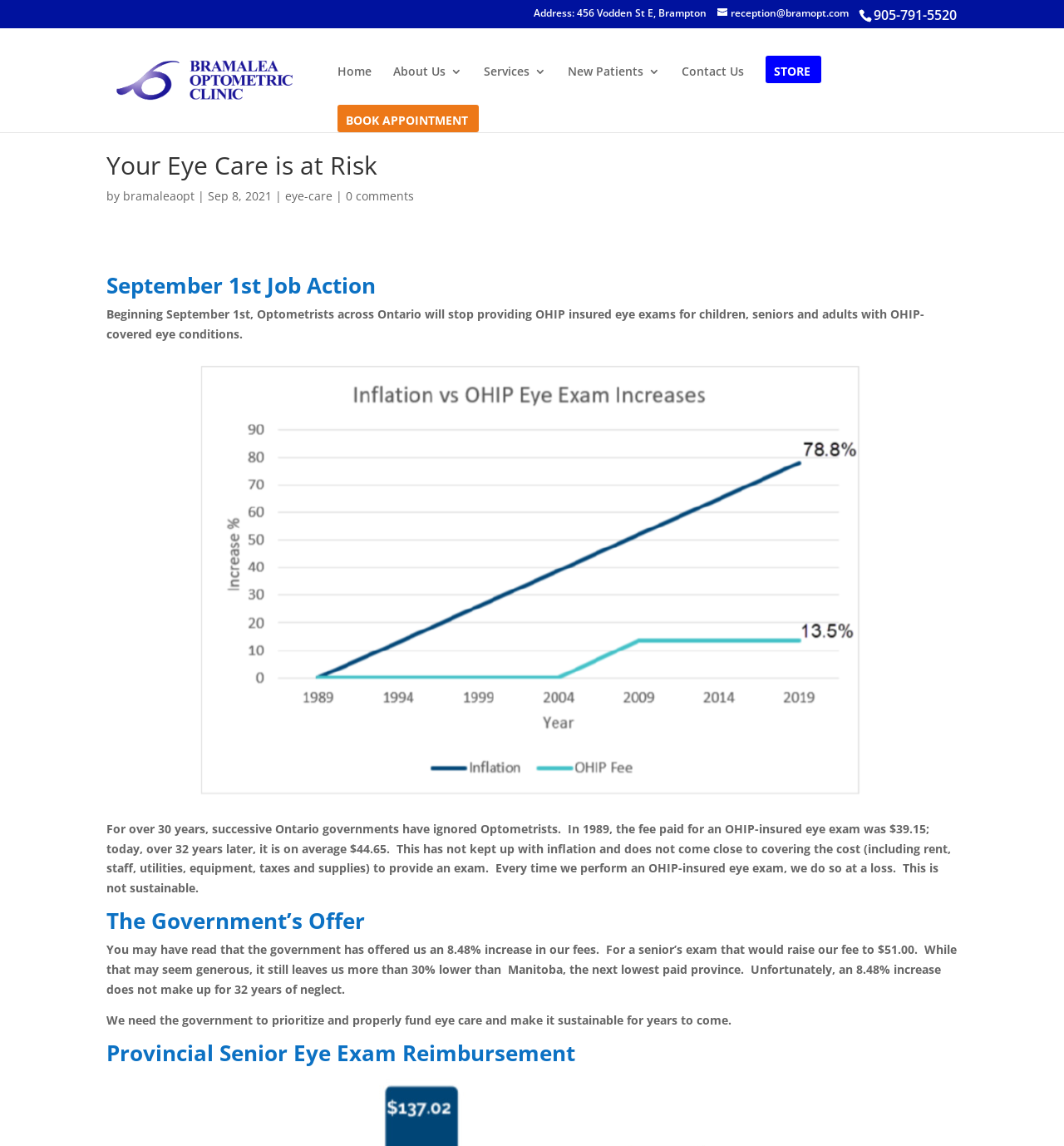Find the bounding box coordinates of the element I should click to carry out the following instruction: "Visit the 'About Us' page".

[0.37, 0.057, 0.434, 0.091]